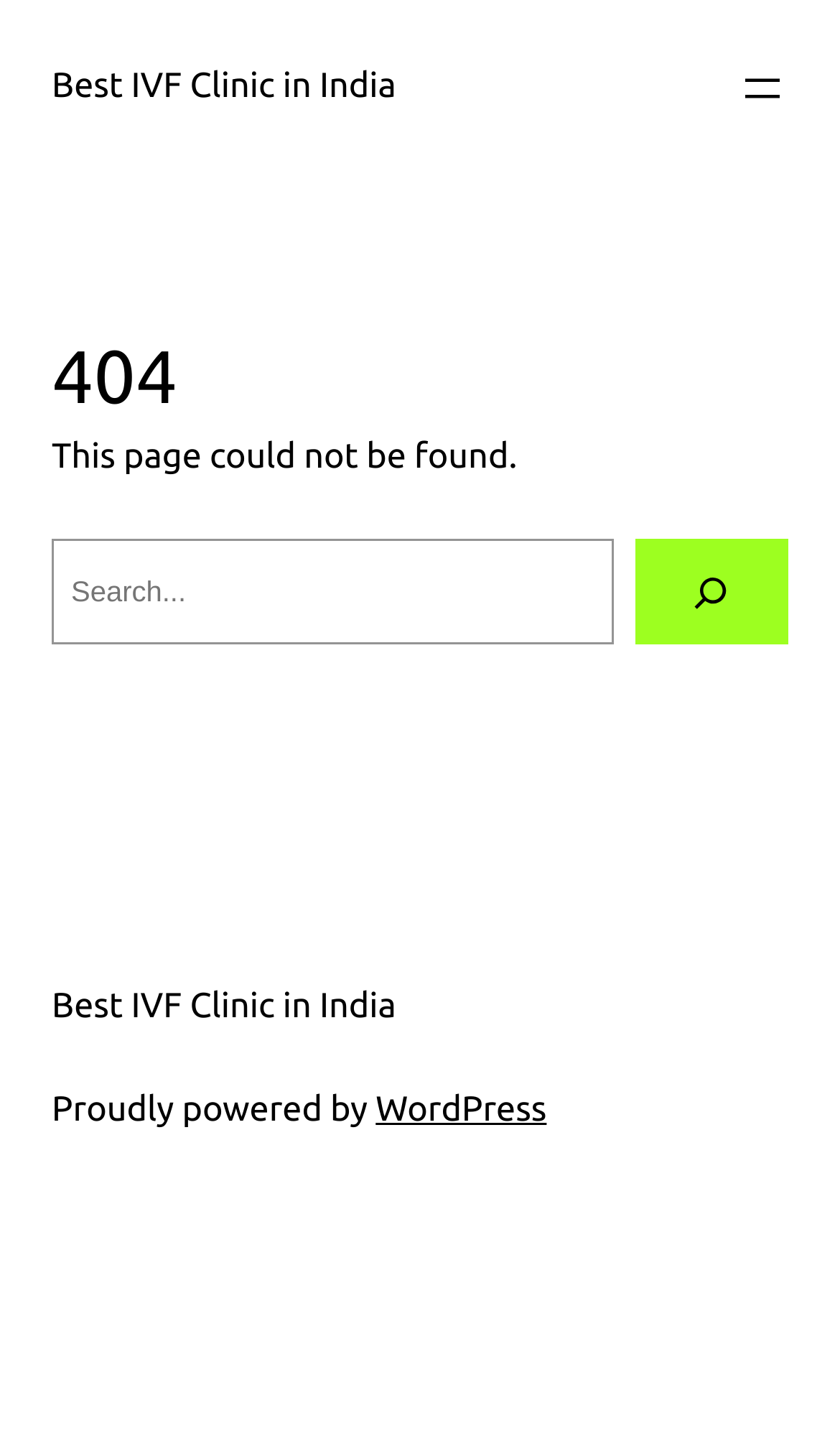Carefully observe the image and respond to the question with a detailed answer:
What is the name of the platform powering this website?

I found the name of the platform by looking at the link element with the text 'WordPress' which is a child of the contentinfo element.